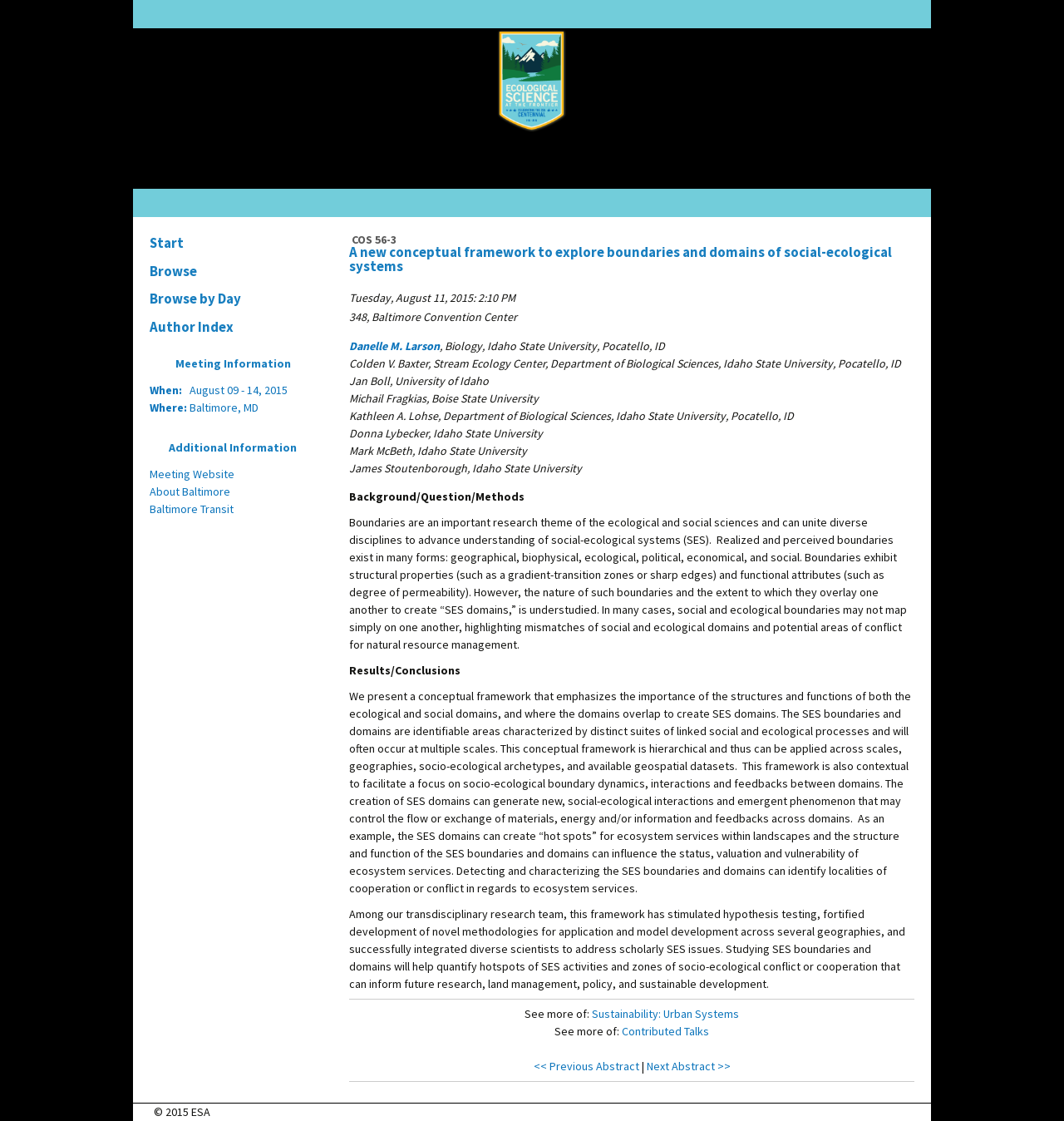What is the title of the presentation?
Using the image provided, answer with just one word or phrase.

COS 56-3